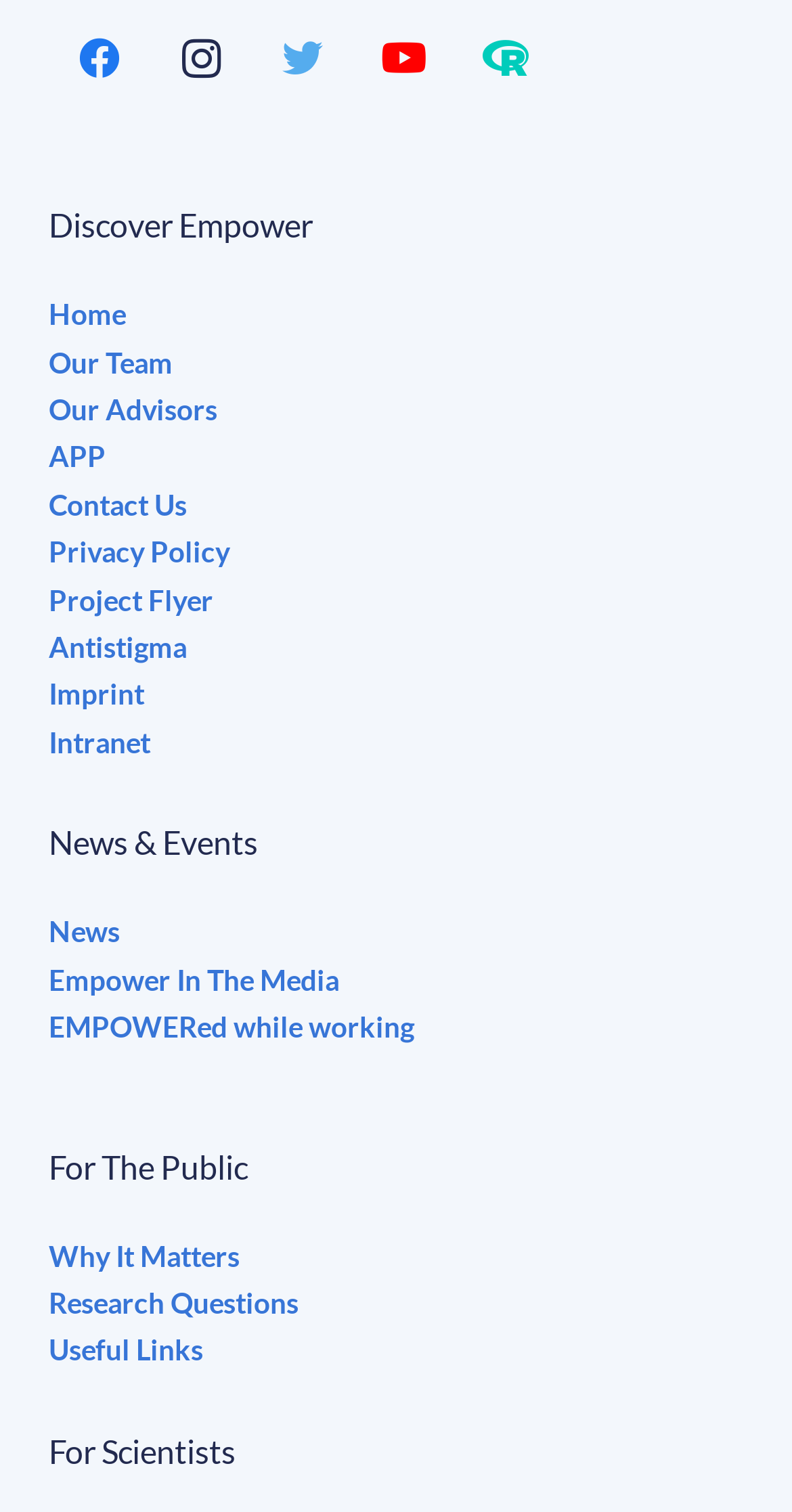What is the second menu item under 'News & Events'?
Craft a detailed and extensive response to the question.

I looked at the menu items under 'News & Events' and found that the second item is 'Empower In The Media', which is a link.